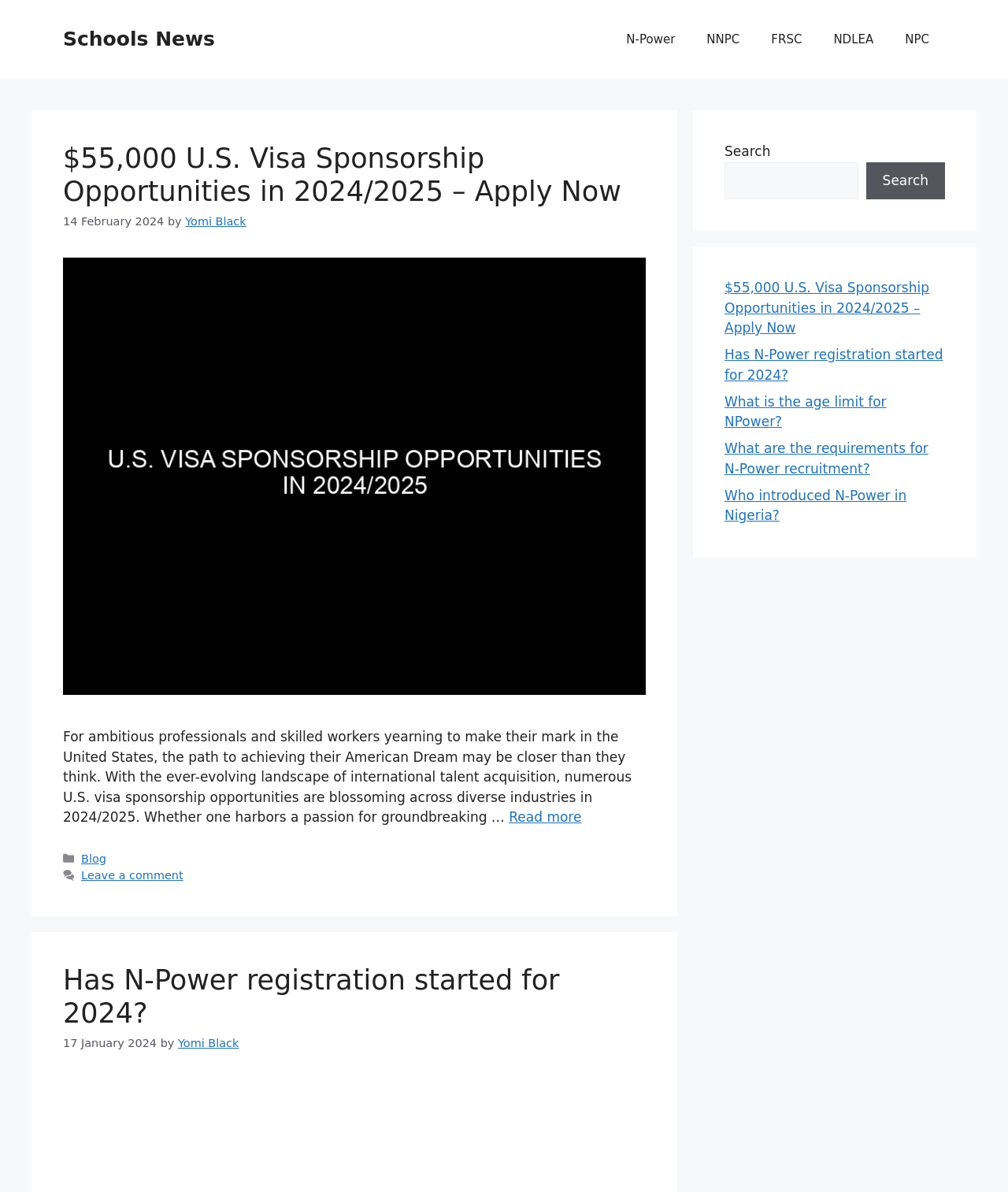Give a concise answer of one word or phrase to the question: 
What is the date of the first article?

14 February 2024